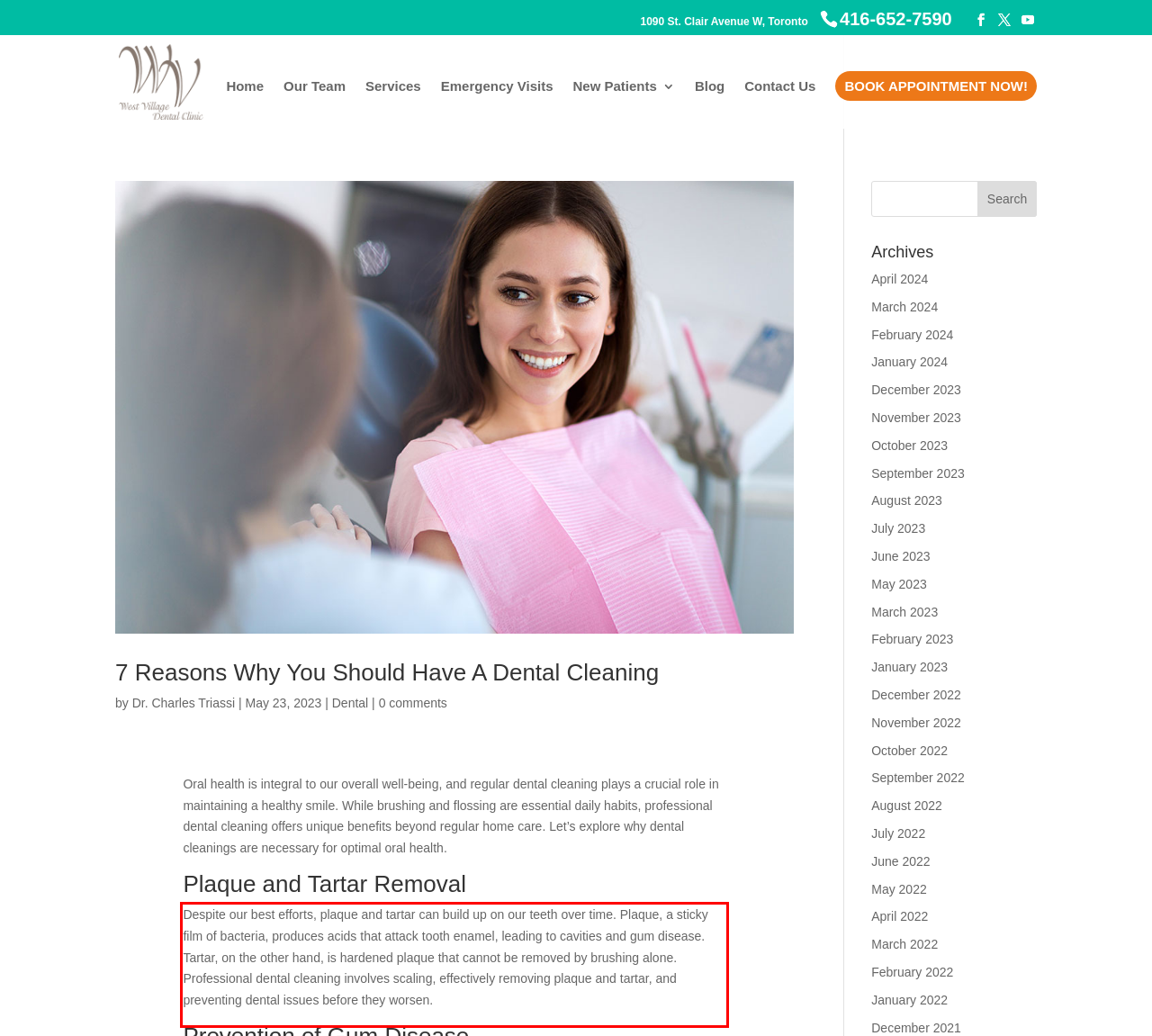Examine the webpage screenshot and use OCR to recognize and output the text within the red bounding box.

Despite our best efforts, plaque and tartar can build up on our teeth over time. Plaque, a sticky film of bacteria, produces acids that attack tooth enamel, leading to cavities and gum disease. Tartar, on the other hand, is hardened plaque that cannot be removed by brushing alone. Professional dental cleaning involves scaling, effectively removing plaque and tartar, and preventing dental issues before they worsen.